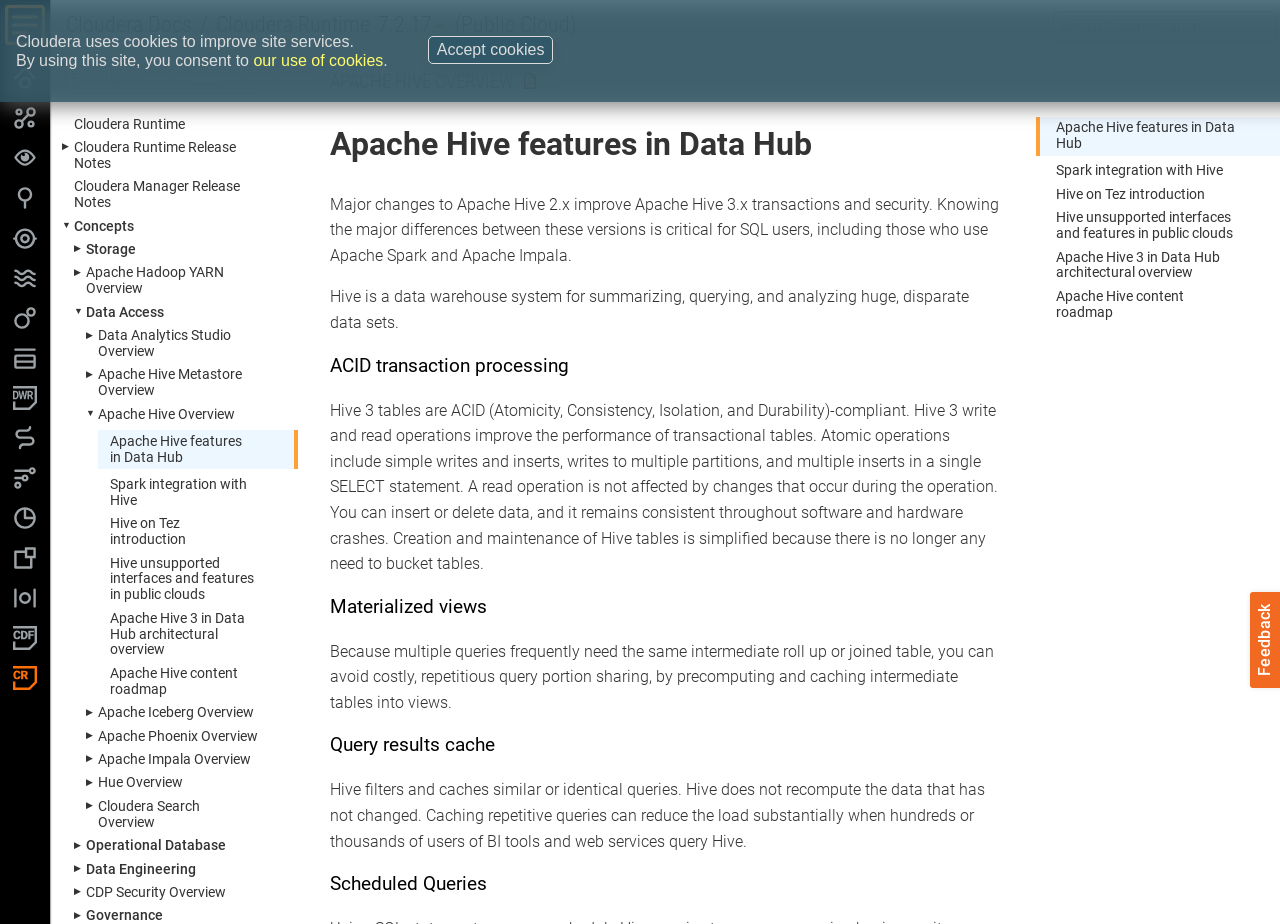Using the given element description, provide the bounding box coordinates (top-left x, top-left y, bottom-right x, bottom-right y) for the corresponding UI element in the screenshot: Operational Database

[0.004, 0.548, 0.035, 0.574]